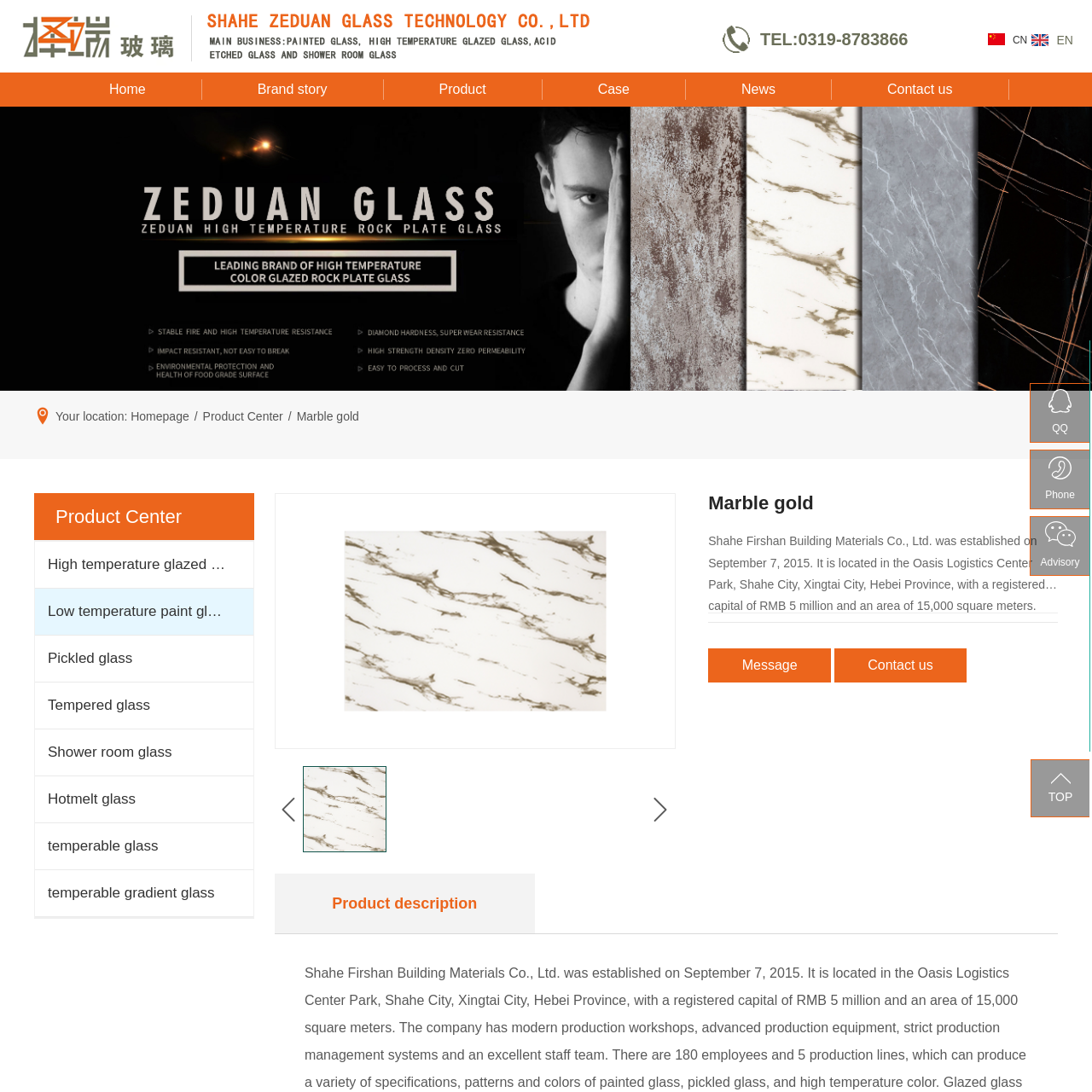What kind of applications are the glass products suitable for?  
Inspect the image within the red boundary and offer a detailed explanation grounded in the visual information present in the image.

According to the caption, the glass products offered by Shahe Firshan Building Materials Co., Ltd. are suitable for applications such as wardrobe doors, cabinet doors, and outdoor curtain walls.